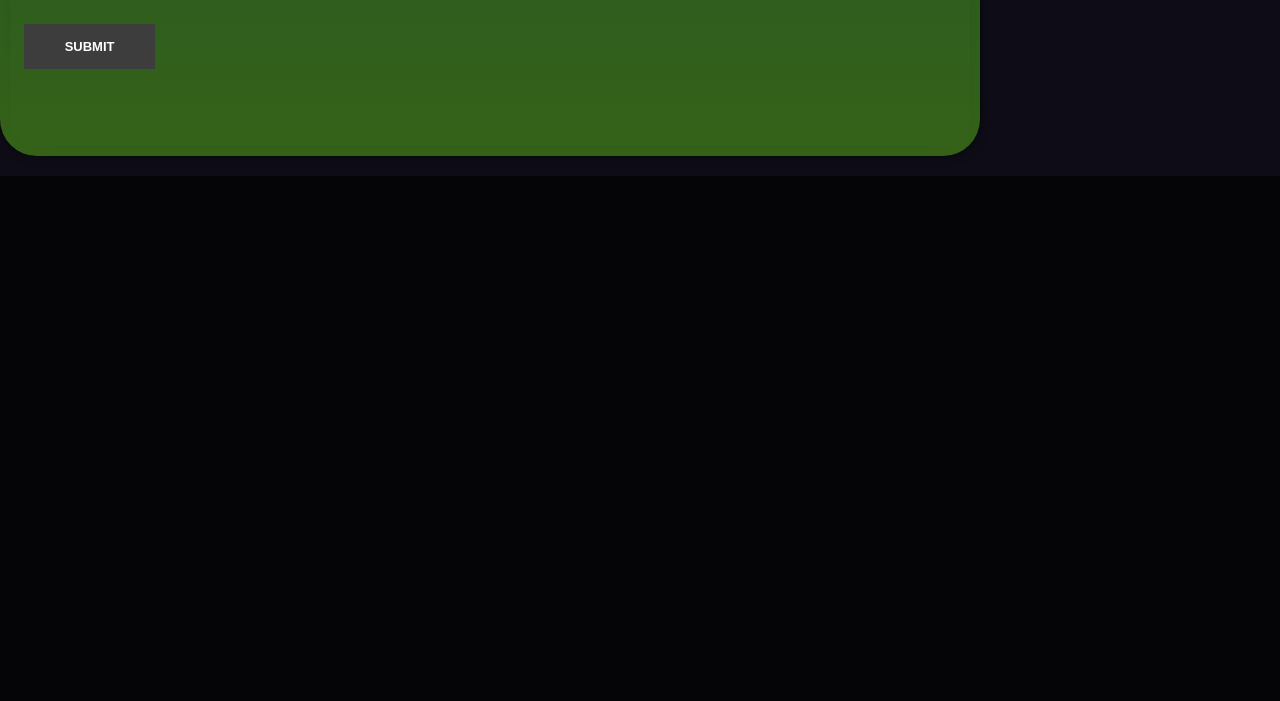What is the phone number for calling?
We need a detailed and meticulous answer to the question.

The phone number can be found in the text '+971 55 710 0340 SAM' which is a contact information for the company.